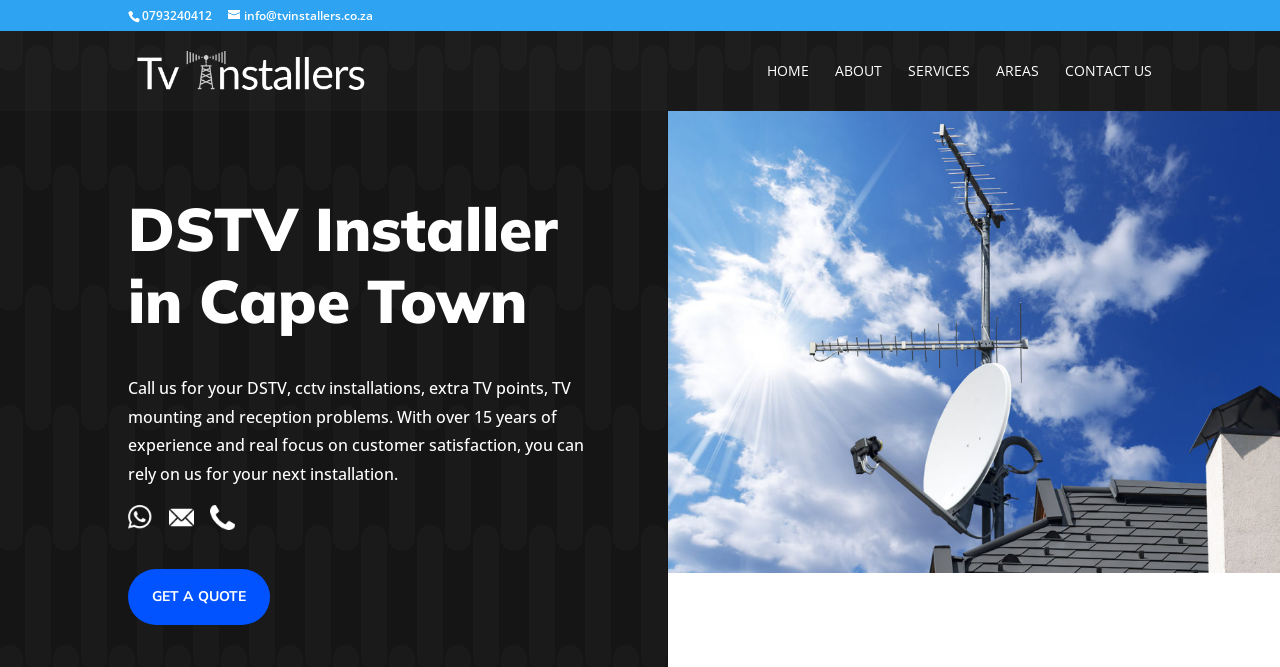Please specify the bounding box coordinates of the clickable region to carry out the following instruction: "Click the 'HOME' link". The coordinates should be four float numbers between 0 and 1, in the format [left, top, right, bottom].

[0.599, 0.096, 0.632, 0.166]